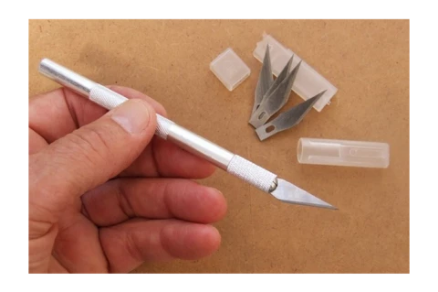Convey a rich and detailed description of the image.

The image showcases a hand holding a sleek, silver pencil knife designed for precision cutting. This craft knife features an ergonomic grip, making it comfortable to handle during detailed work. Accompanying the knife are five replaceable blades arranged neatly next to a protective plastic case, which is ideal for safely storing the blades when not in use. The background has a neutral tone, enhancing the visibility of the tools and emphasizing their functionality. This pencil knife is versatile, perfect for crafts, model making, and other intricate tasks where accuracy is essential.